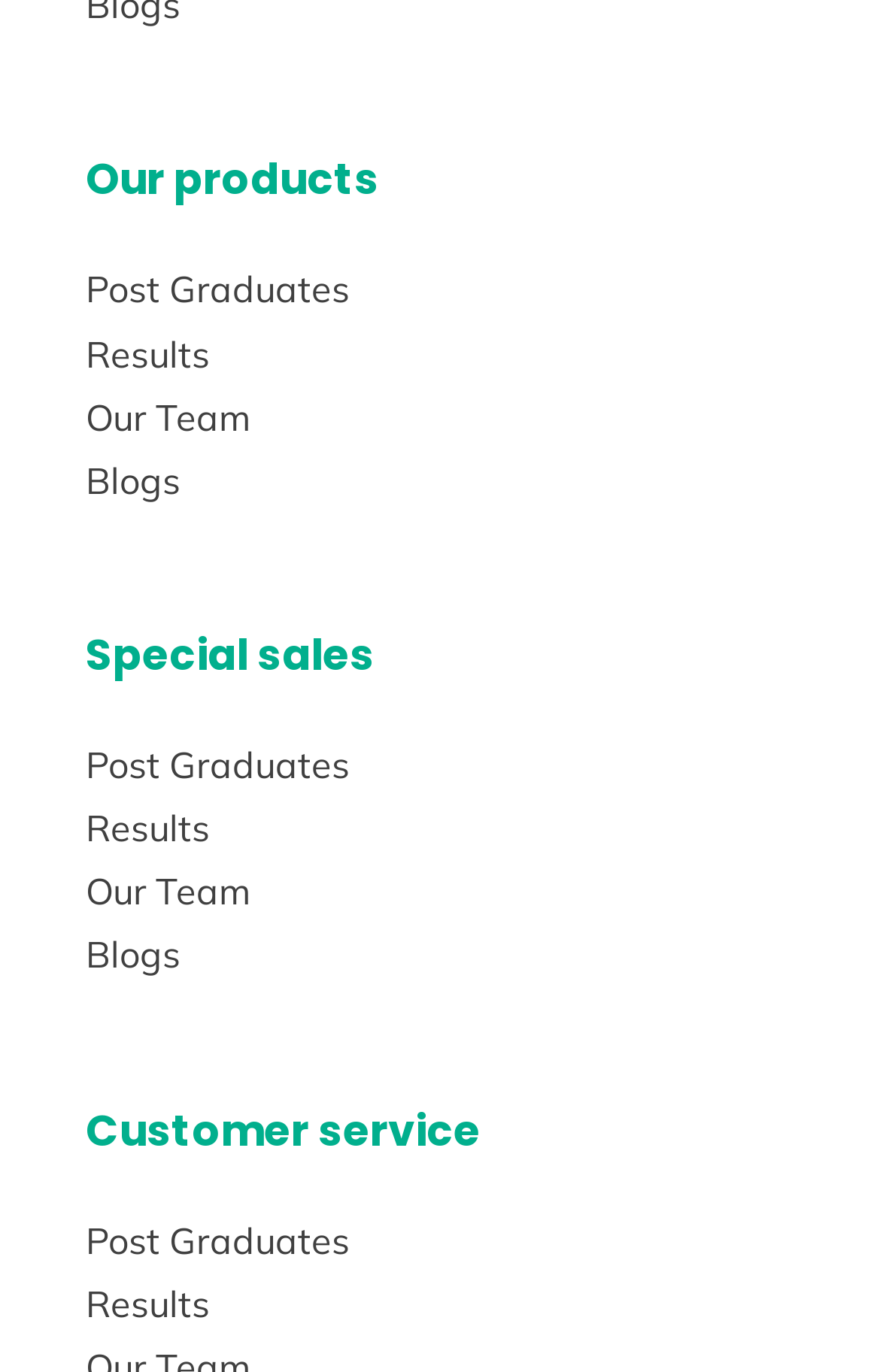Identify the bounding box coordinates of the clickable region required to complete the instruction: "visit home page". The coordinates should be given as four float numbers within the range of 0 and 1, i.e., [left, top, right, bottom].

None